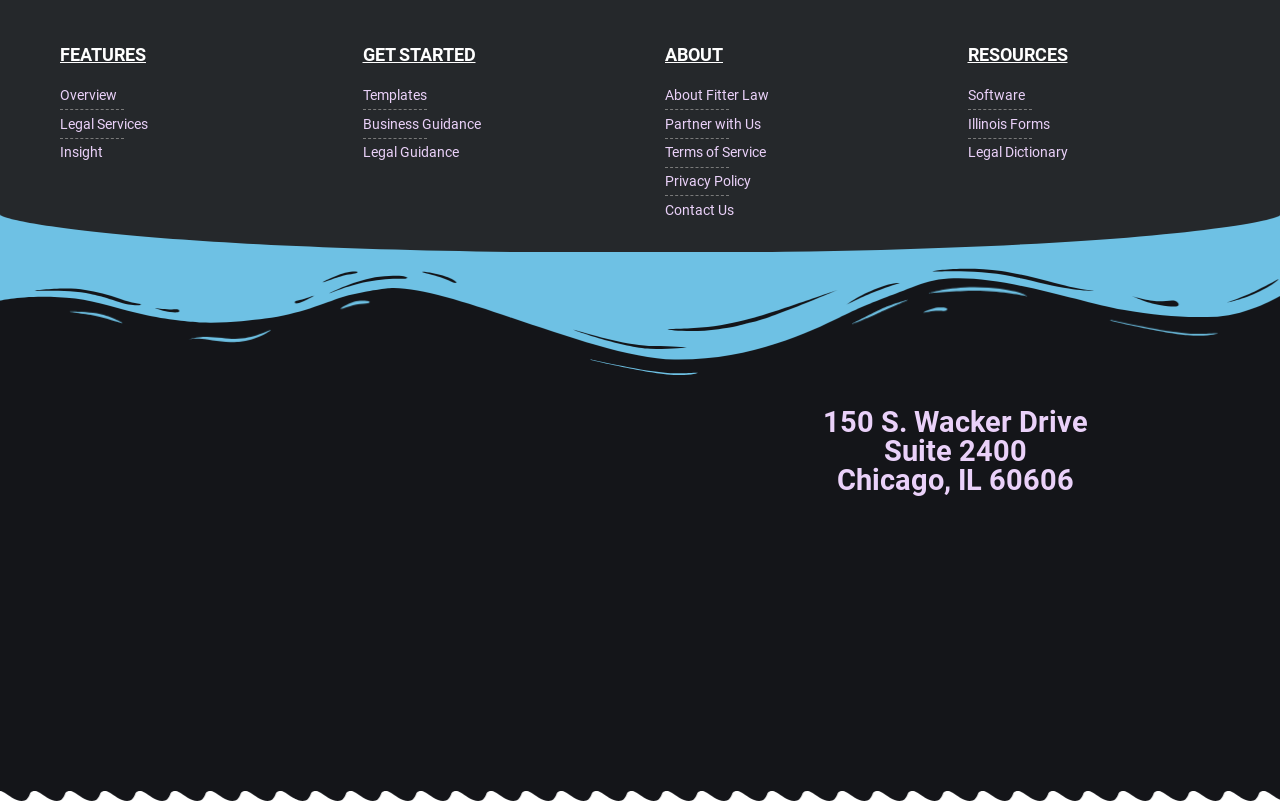Identify the bounding box coordinates of the region I need to click to complete this instruction: "Click on the 'Fitter Law Logo'".

[0.054, 0.403, 0.454, 0.721]